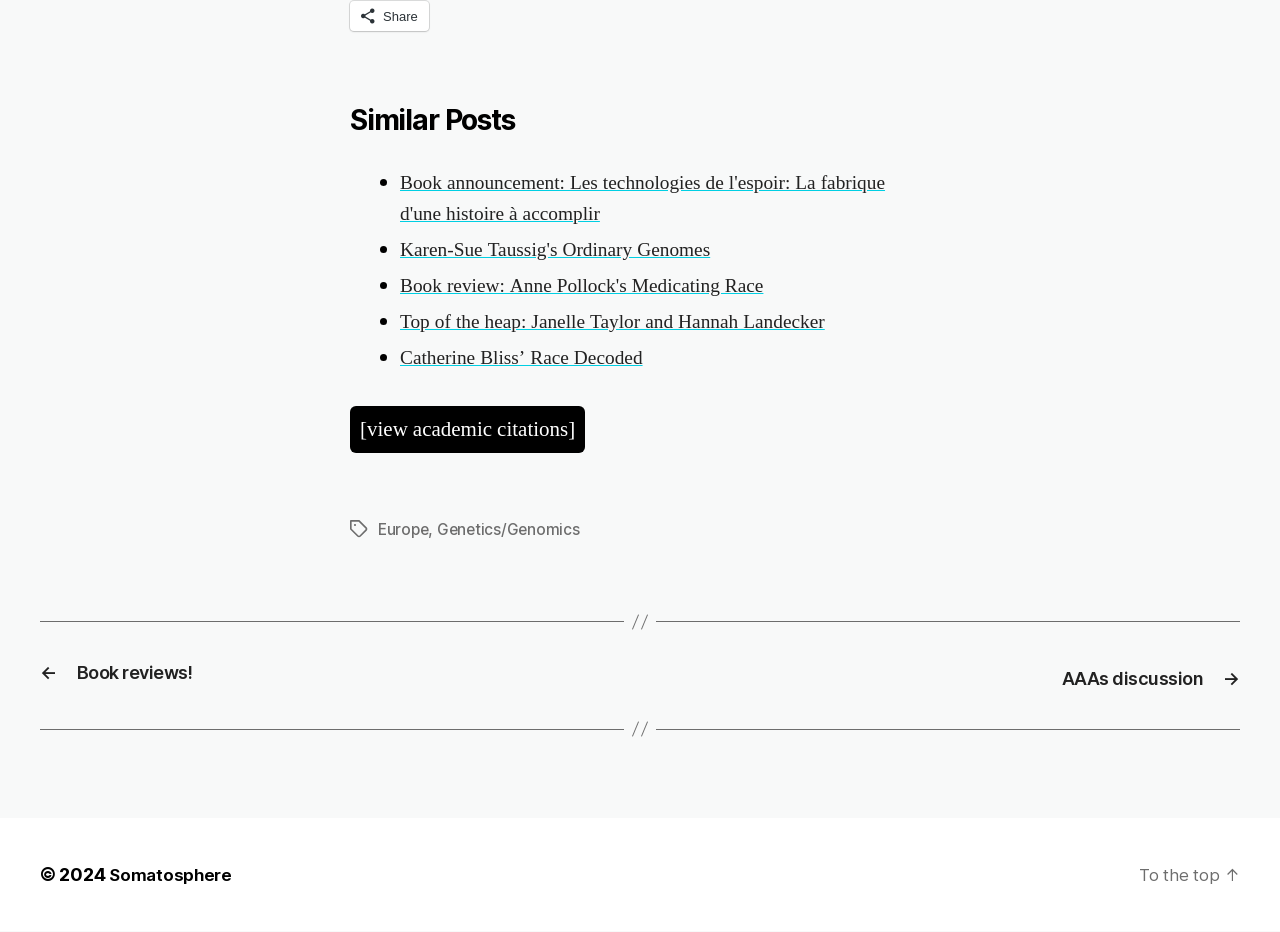What is the name of the website or organization?
Using the image, provide a detailed and thorough answer to the question.

The webpage contains a link to 'Somatosphere' at the bottom, which suggests that it is the name of the website or organization responsible for the content.